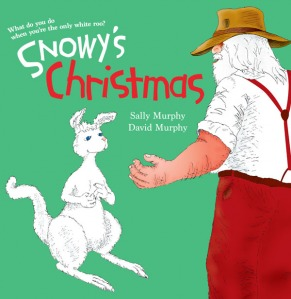Craft a descriptive caption that covers all aspects of the image.

The image showcases the cover of "Snowy's Christmas," a charming children's picture book written by Sally Murphy and illustrated by David Murphy. Set against a vibrant green background, the cover features Snowy, the only white kangaroo, depicted in a playful pose alongside a friendly character wearing a straw hat and red overalls. The cover art captures a sense of warmth and storytelling, inviting readers into a narrative that explores themes of individuality and belonging during the festive season. Prominently displayed at the top is the book's title, "Snowy's Christmas," rendered in bold, whimsical letters that enhance its appeal to a young audience. This delightful illustration is perfect for engaging children and encouraging them to read about Snowy's adventures and feelings during Christmas time.